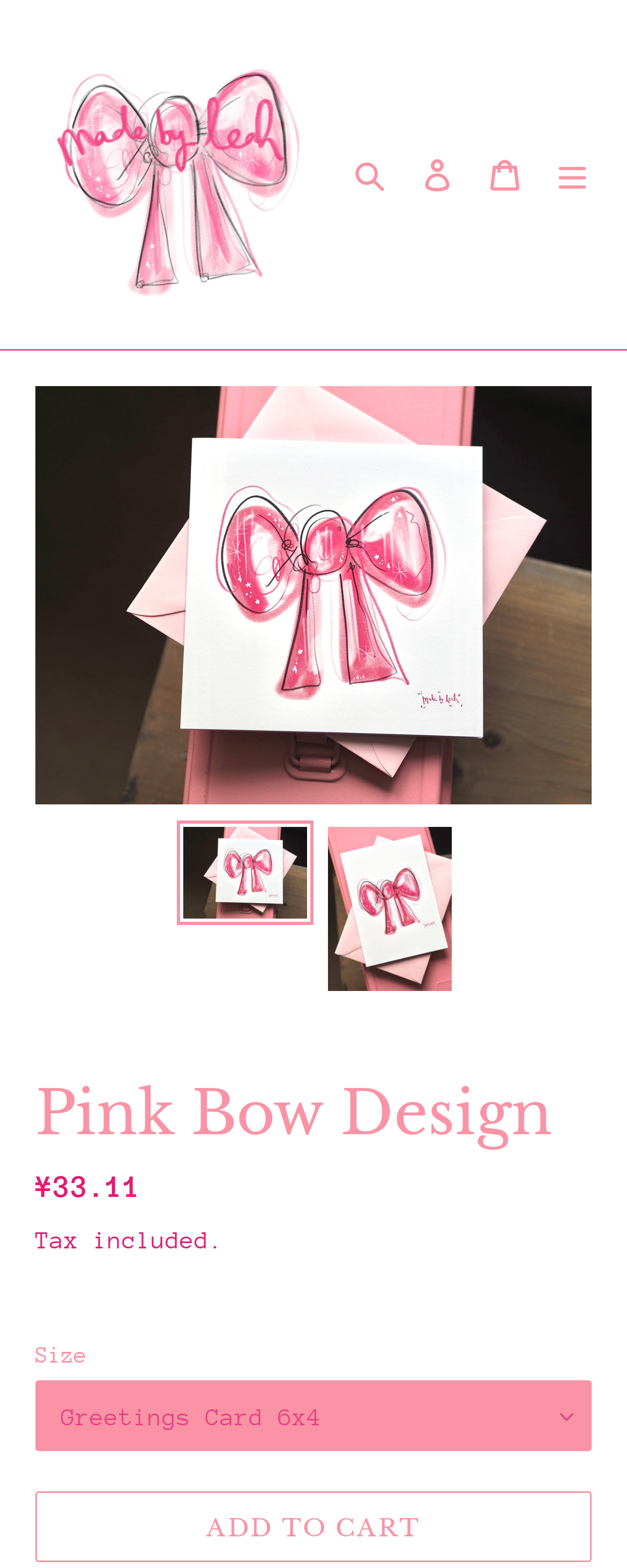Locate the heading on the webpage and return its text.

Pink Bow Design